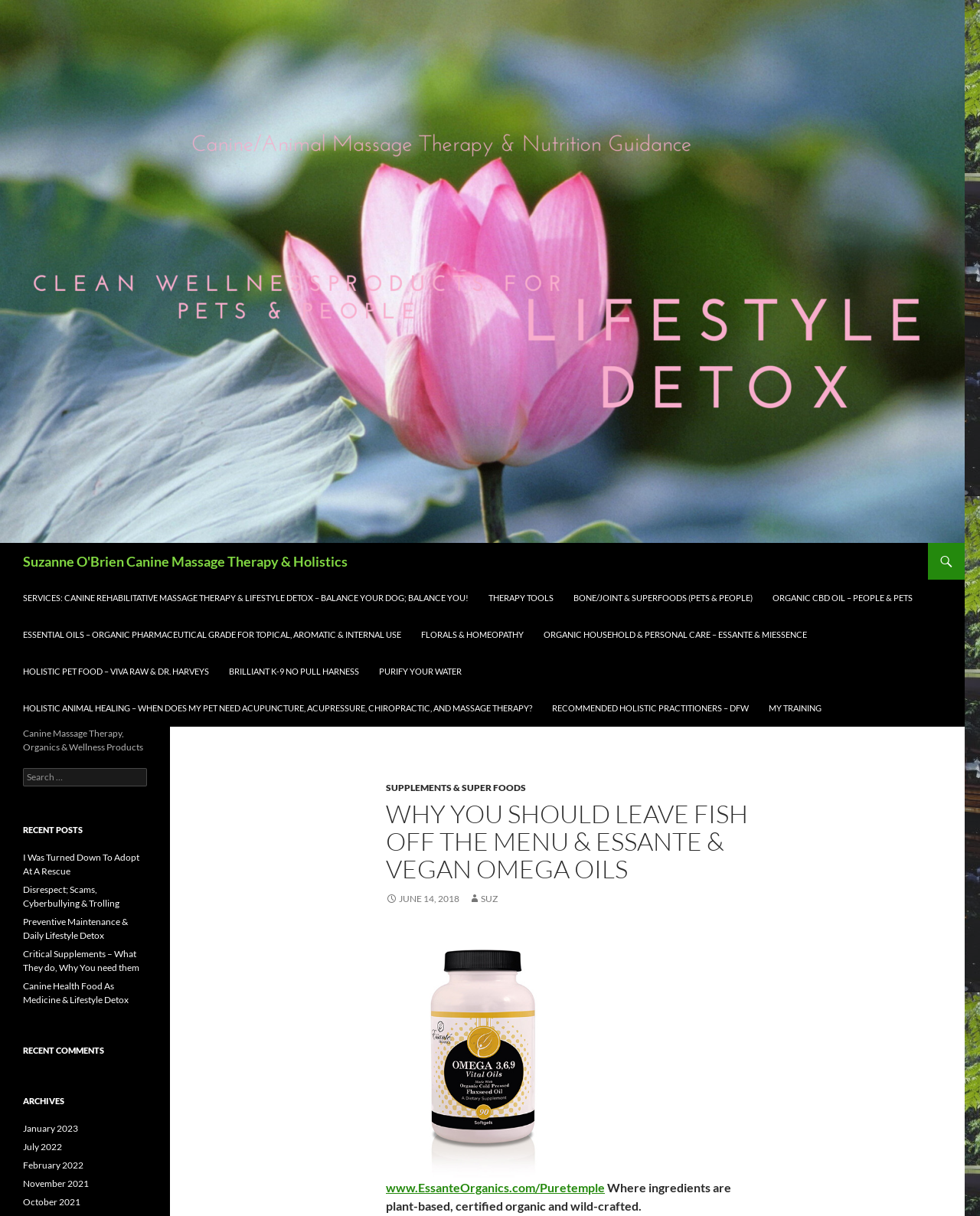Given the description RECOMMENDED HOLISTIC PRACTITIONERS – DFW, predict the bounding box coordinates of the UI element. Ensure the coordinates are in the format (top-left x, top-left y, bottom-right x, bottom-right y) and all values are between 0 and 1.

[0.554, 0.567, 0.773, 0.598]